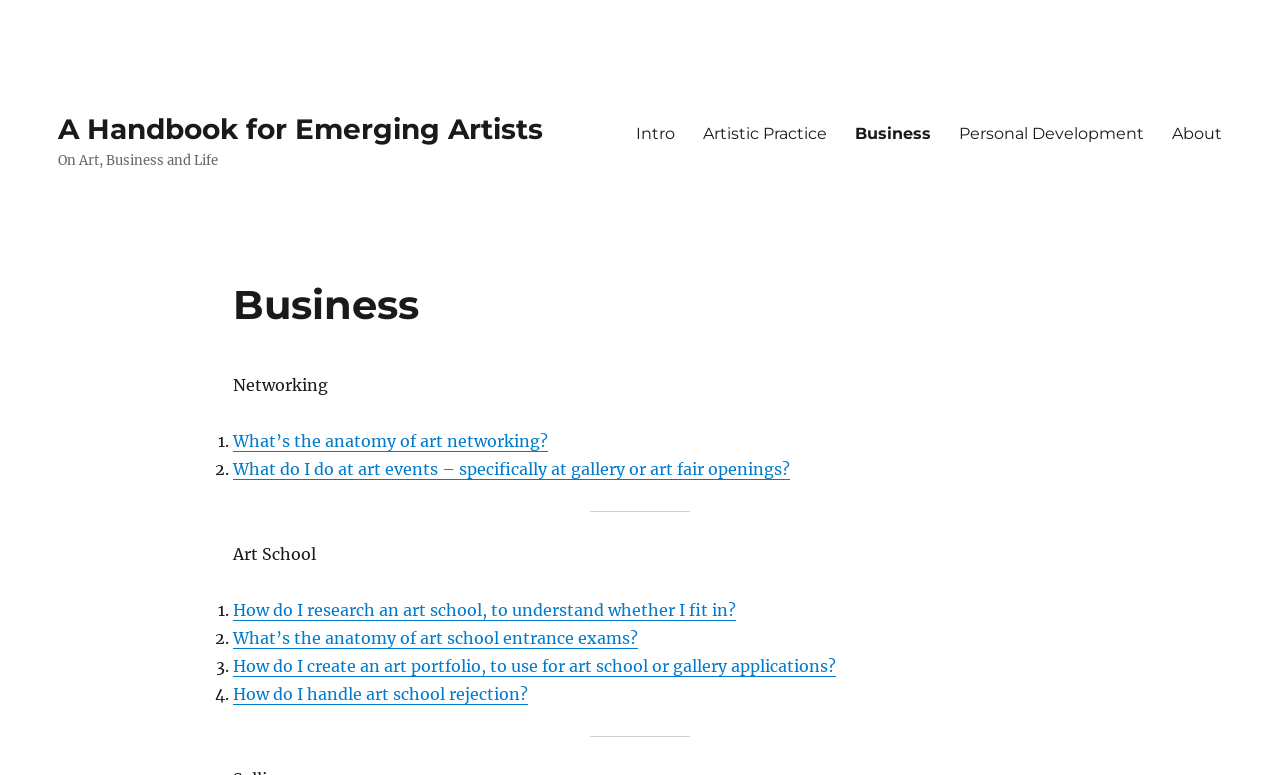What is the main topic of the webpage?
Use the image to answer the question with a single word or phrase.

Business for Emerging Artists